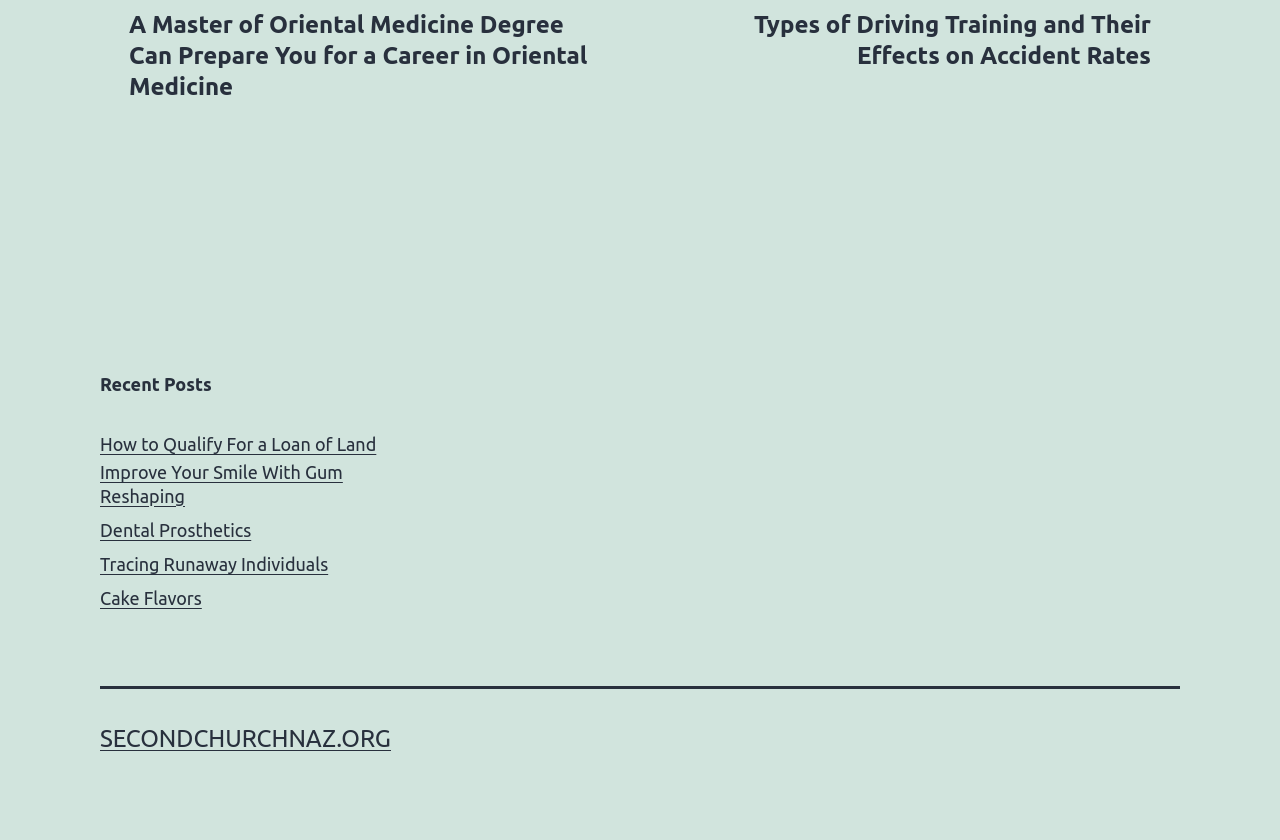Extract the bounding box coordinates of the UI element described: "secondchurchnaz.org". Provide the coordinates in the format [left, top, right, bottom] with values ranging from 0 to 1.

[0.078, 0.61, 0.305, 0.642]